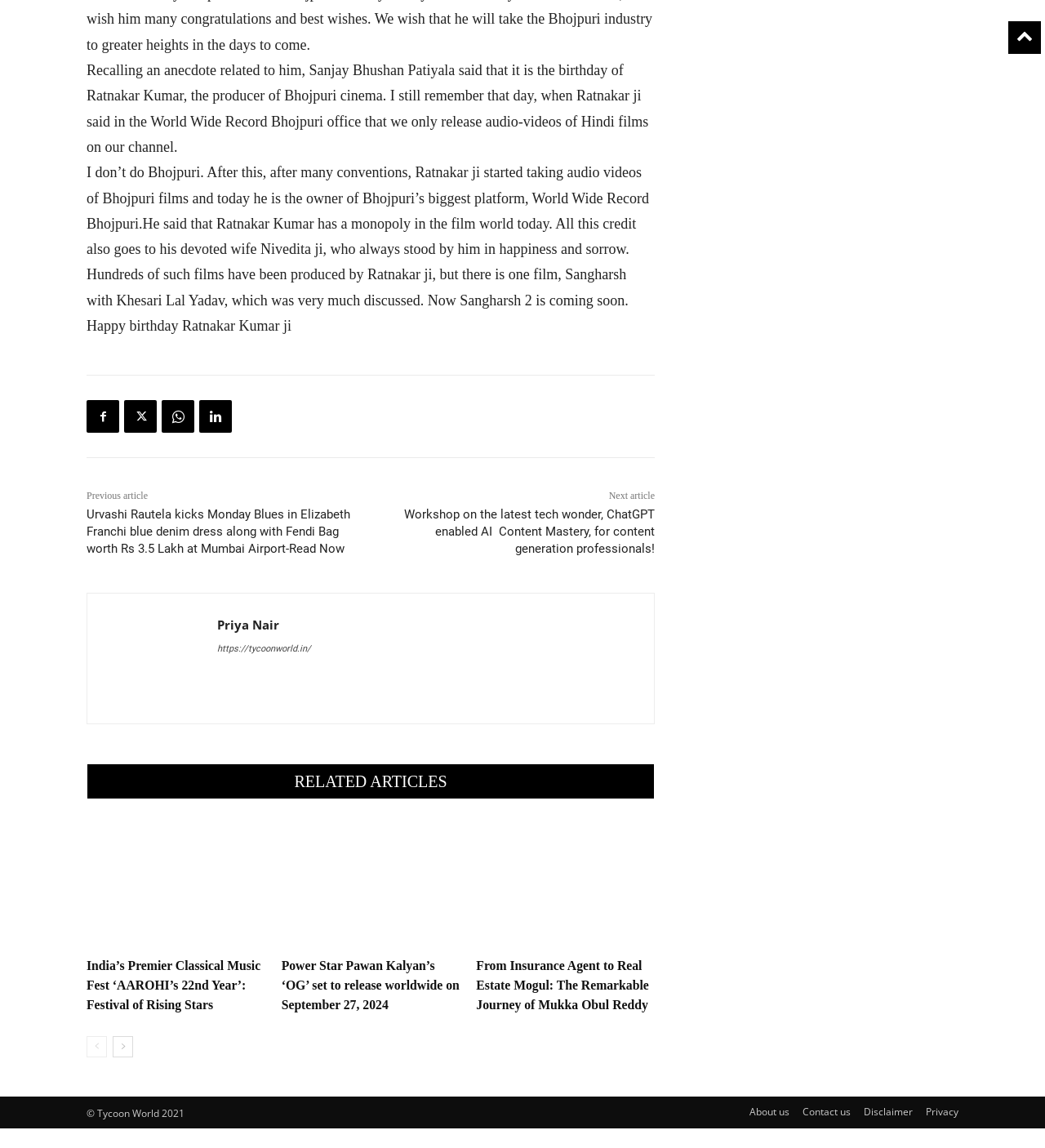Locate the bounding box of the UI element described by: "parent_node: Priya Nair title="Priya Nair"" in the given webpage screenshot.

[0.1, 0.532, 0.191, 0.615]